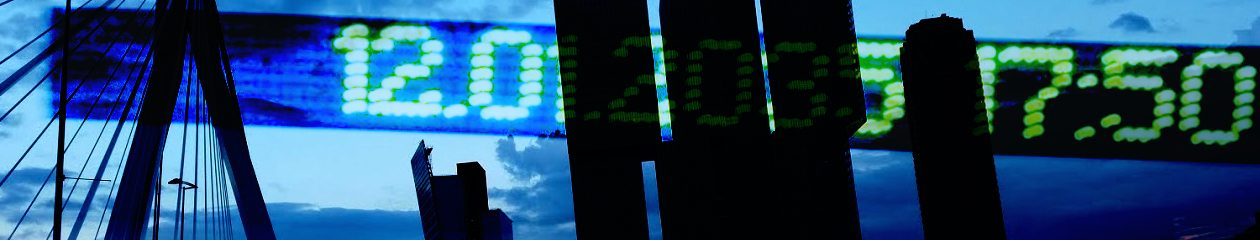Thoroughly describe everything you see in the image.

The image features a striking urban skyline set against a dramatic dusk sky, where silhouettes of tall buildings rise against a gradient of blue and gray hues. Prominently displayed in the sky is a digital display, featuring illuminated green numbers that read "12.0 20.0 5 17.50." This configuration suggests themes related to time or metrics, possibly referencing data points or coordinates. The interplay of light and shadow, along with the abstract arrangement of architectural elements, evokes a sense of modernity and complexity, inviting contemplation on the relationship between urban landscapes and the data that informs them.